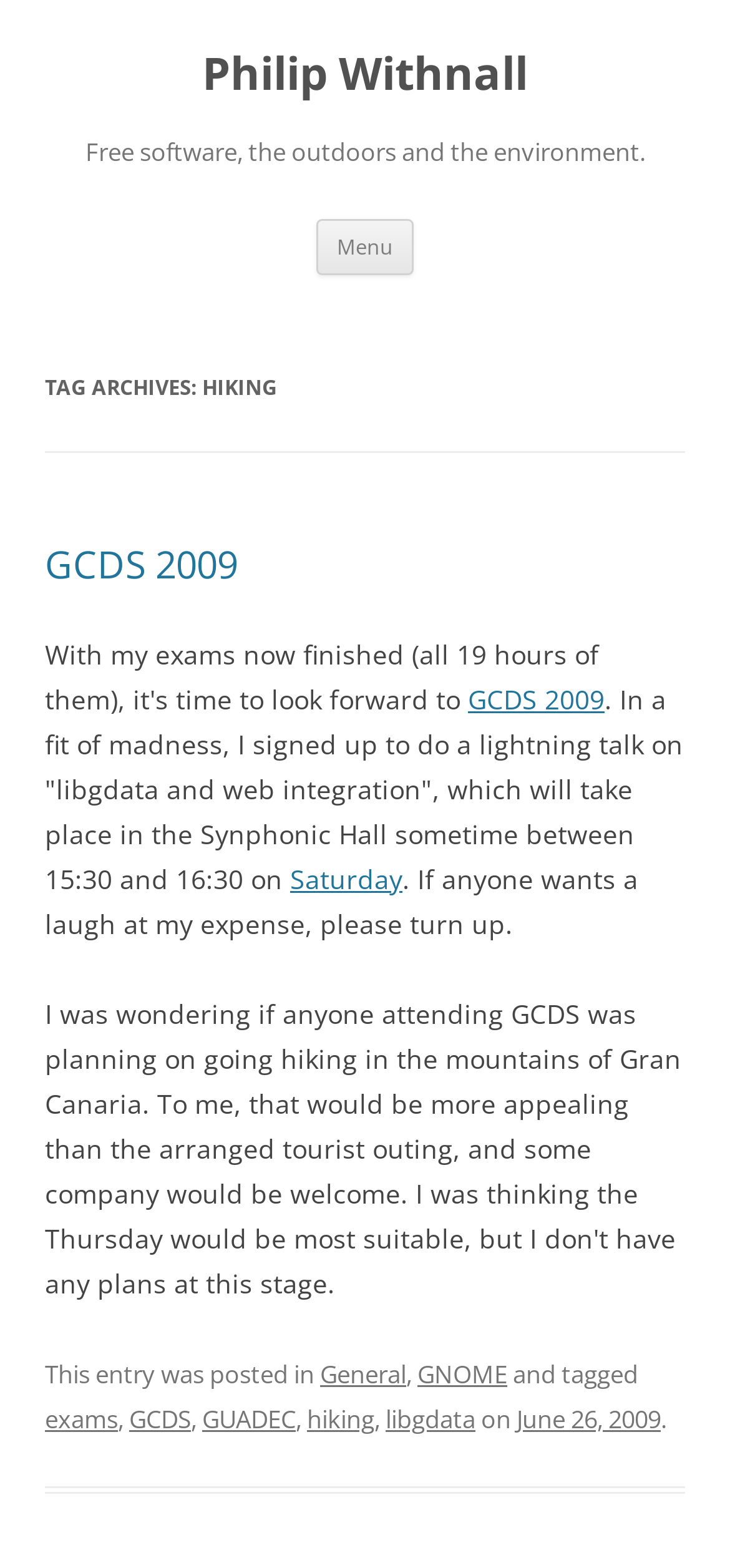Given the element description June 26, 2009, identify the bounding box coordinates for the UI element on the webpage screenshot. The format should be (top-left x, top-left y, bottom-right x, bottom-right y), with values between 0 and 1.

[0.708, 0.894, 0.905, 0.915]